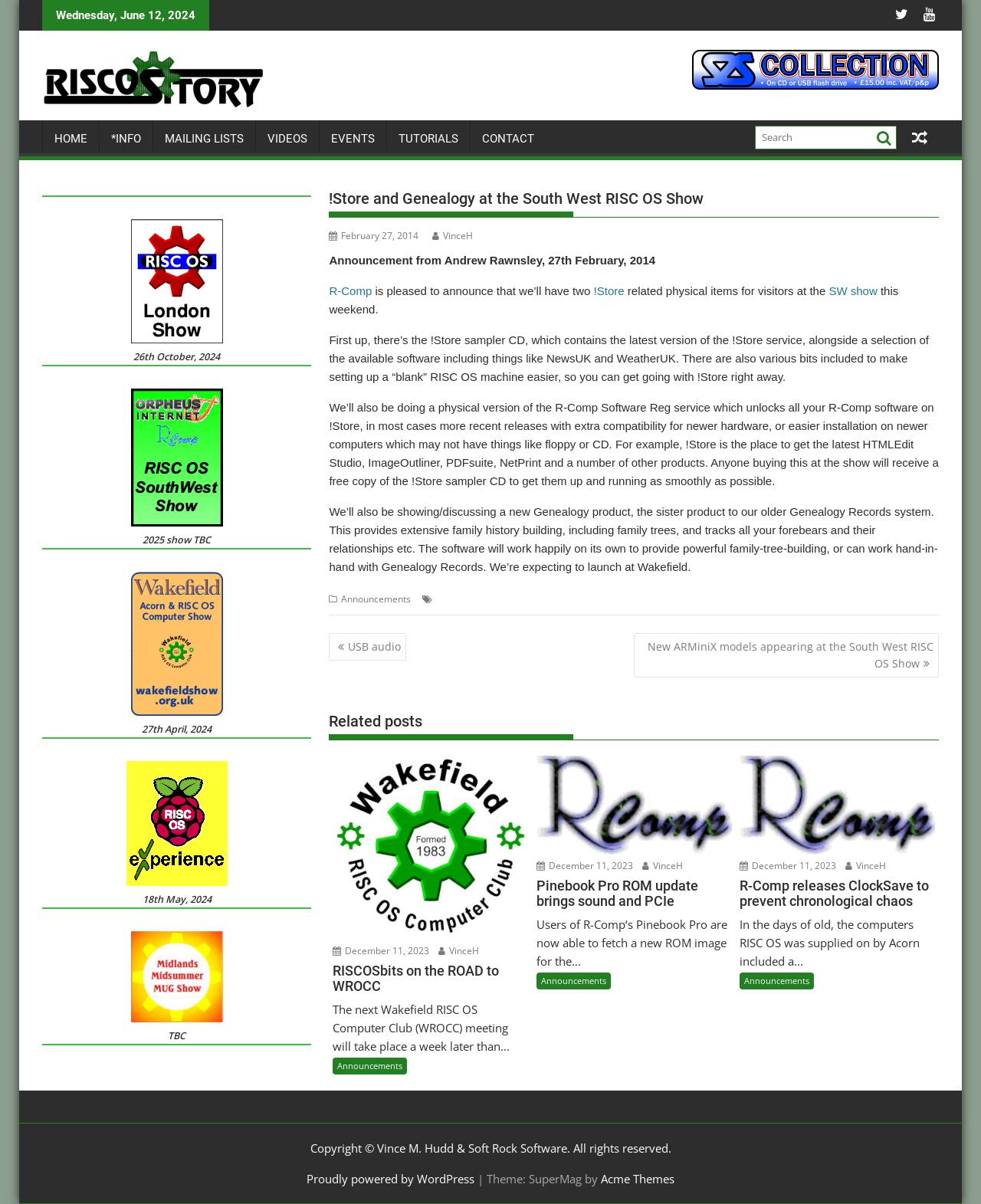Determine the bounding box coordinates of the region I should click to achieve the following instruction: "Go to the RISC OS Southwest Show page". Ensure the bounding box coordinates are four float numbers between 0 and 1, i.e., [left, top, right, bottom].

[0.133, 0.43, 0.227, 0.441]